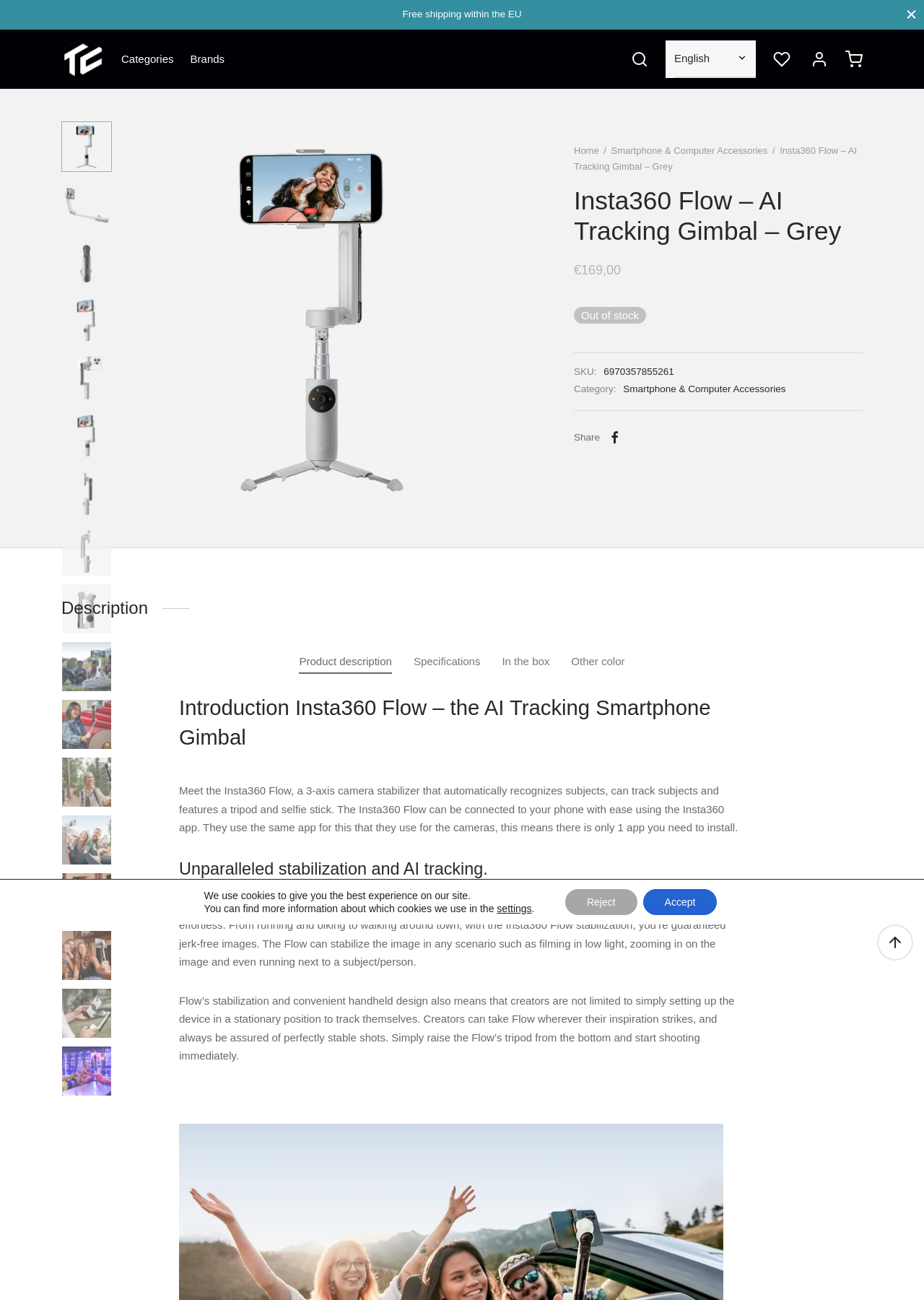Find the bounding box coordinates for the element that must be clicked to complete the instruction: "Select a language from the dropdown". The coordinates should be four float numbers between 0 and 1, indicated as [left, top, right, bottom].

[0.73, 0.031, 0.818, 0.06]